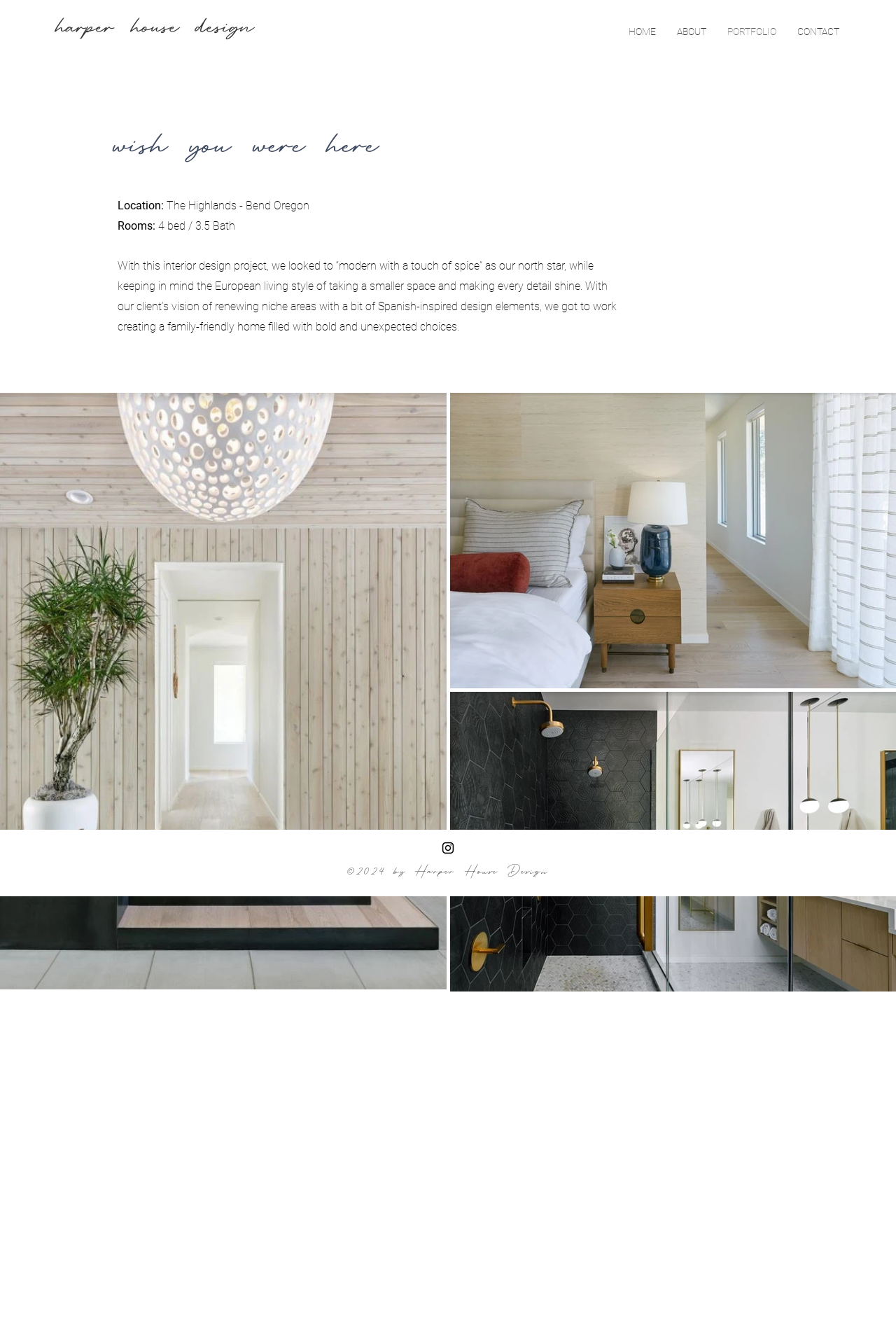How many images are on the page?
Using the image as a reference, answer with just one word or a short phrase.

3